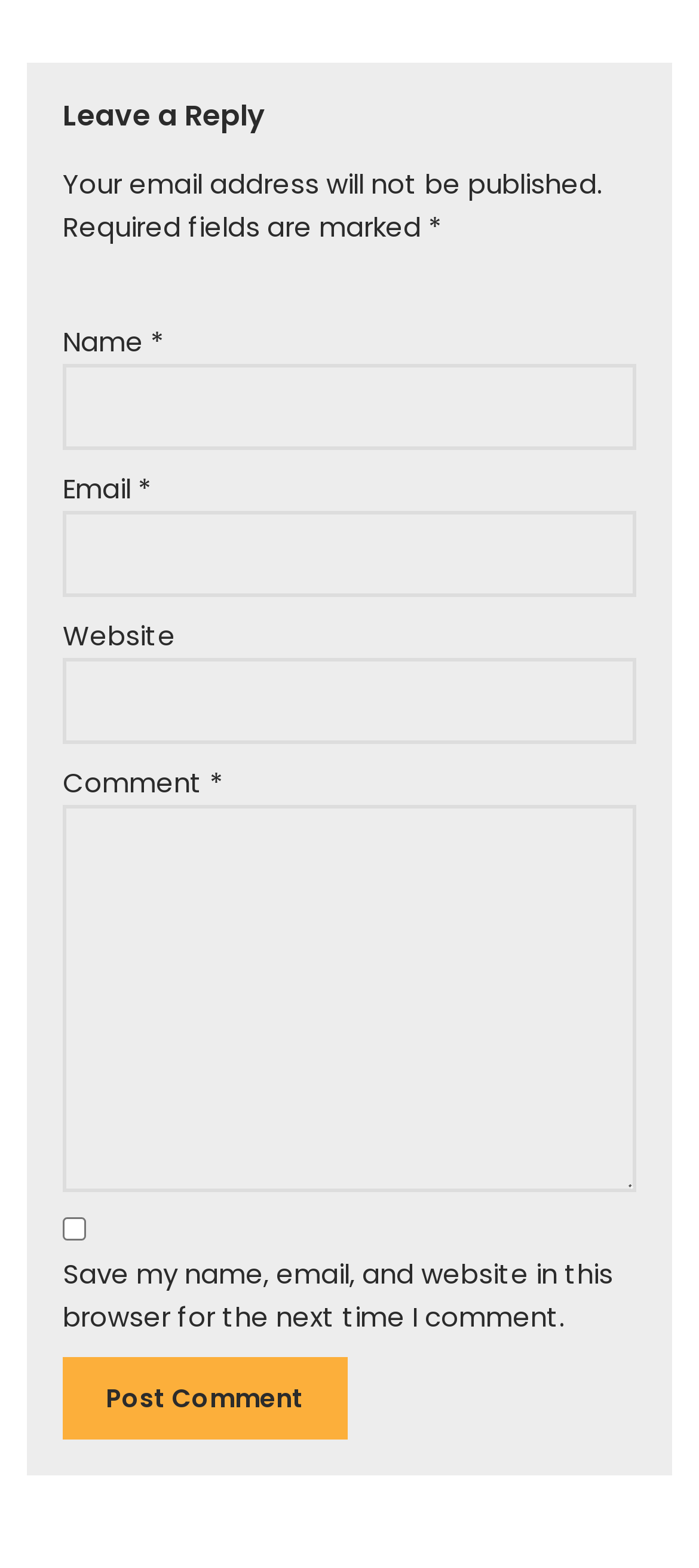Find the bounding box coordinates for the UI element whose description is: "parent_node: Website name="url"". The coordinates should be four float numbers between 0 and 1, in the format [left, top, right, bottom].

[0.09, 0.419, 0.91, 0.474]